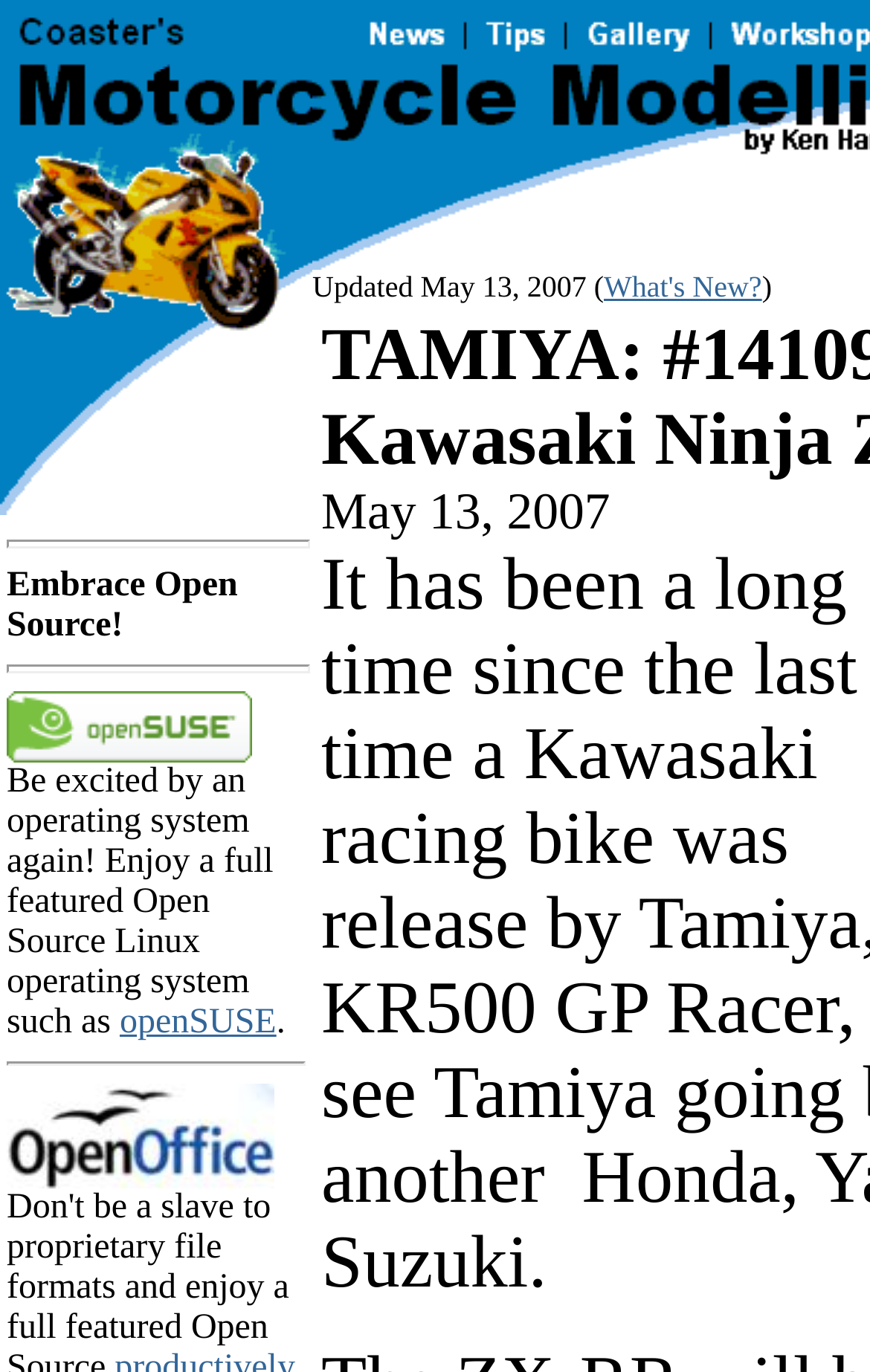What is the link text at the right side of the LayoutTableCell?
Use the information from the image to give a detailed answer to the question.

The link text at the right side of the LayoutTableCell is 'What's New?', which is a link element with bounding box coordinates [0.694, 0.197, 0.876, 0.221] and is a child element of the LayoutTableCell.